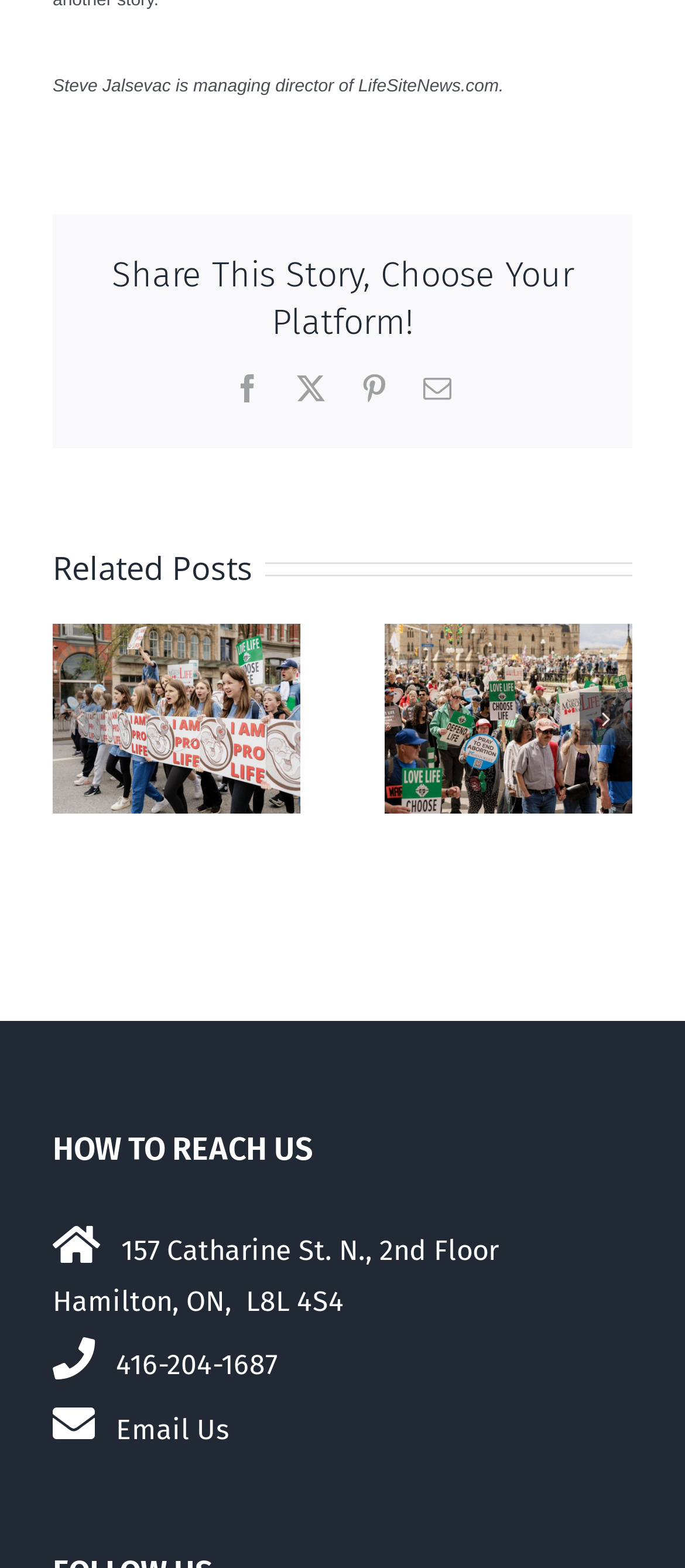Pinpoint the bounding box coordinates of the element you need to click to execute the following instruction: "Go to next slide". The bounding box should be represented by four float numbers between 0 and 1, in the format [left, top, right, bottom].

[0.846, 0.441, 0.923, 0.475]